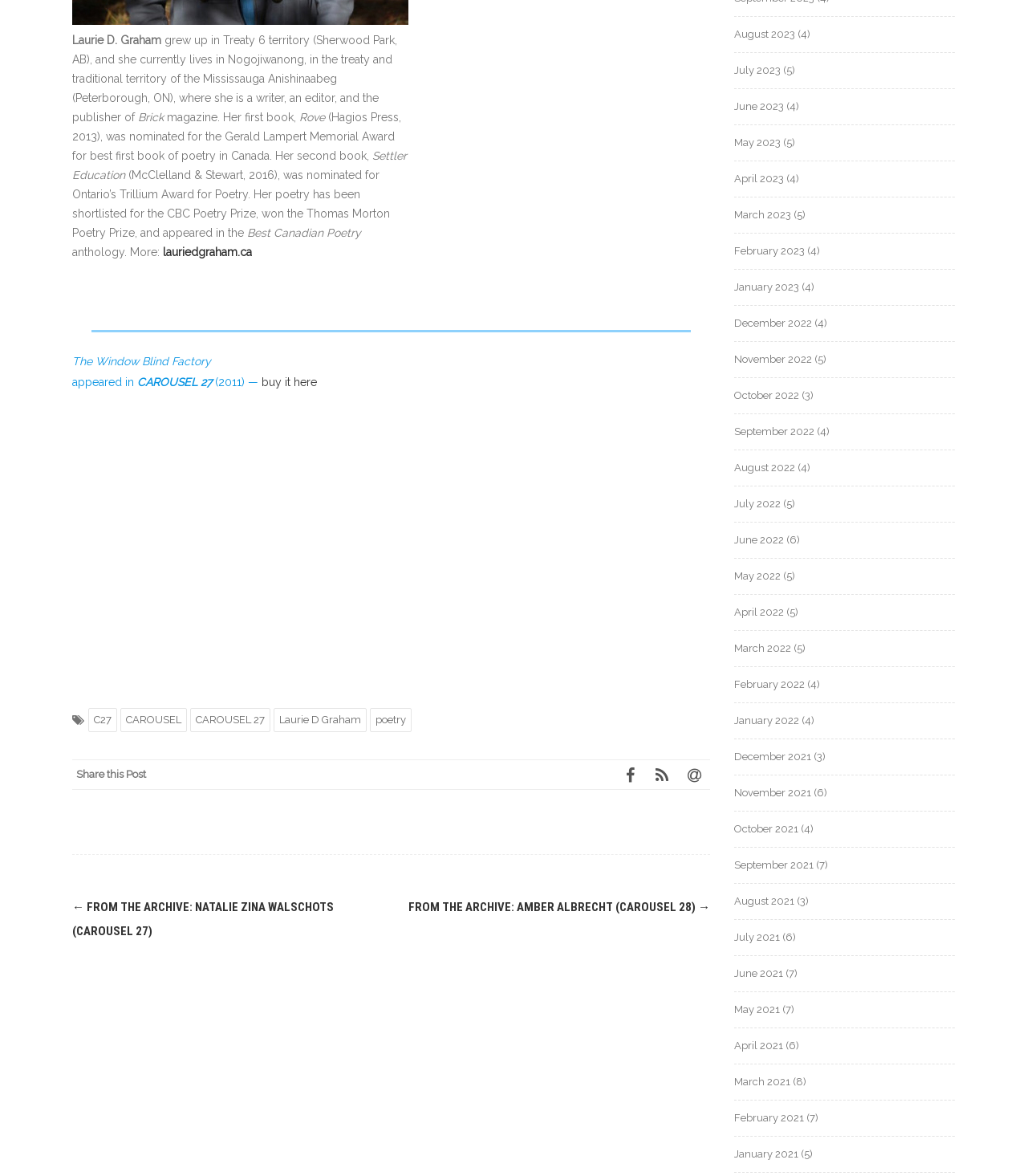Identify the bounding box coordinates of the part that should be clicked to carry out this instruction: "Read more about The Window Blind Factory".

[0.07, 0.299, 0.691, 0.334]